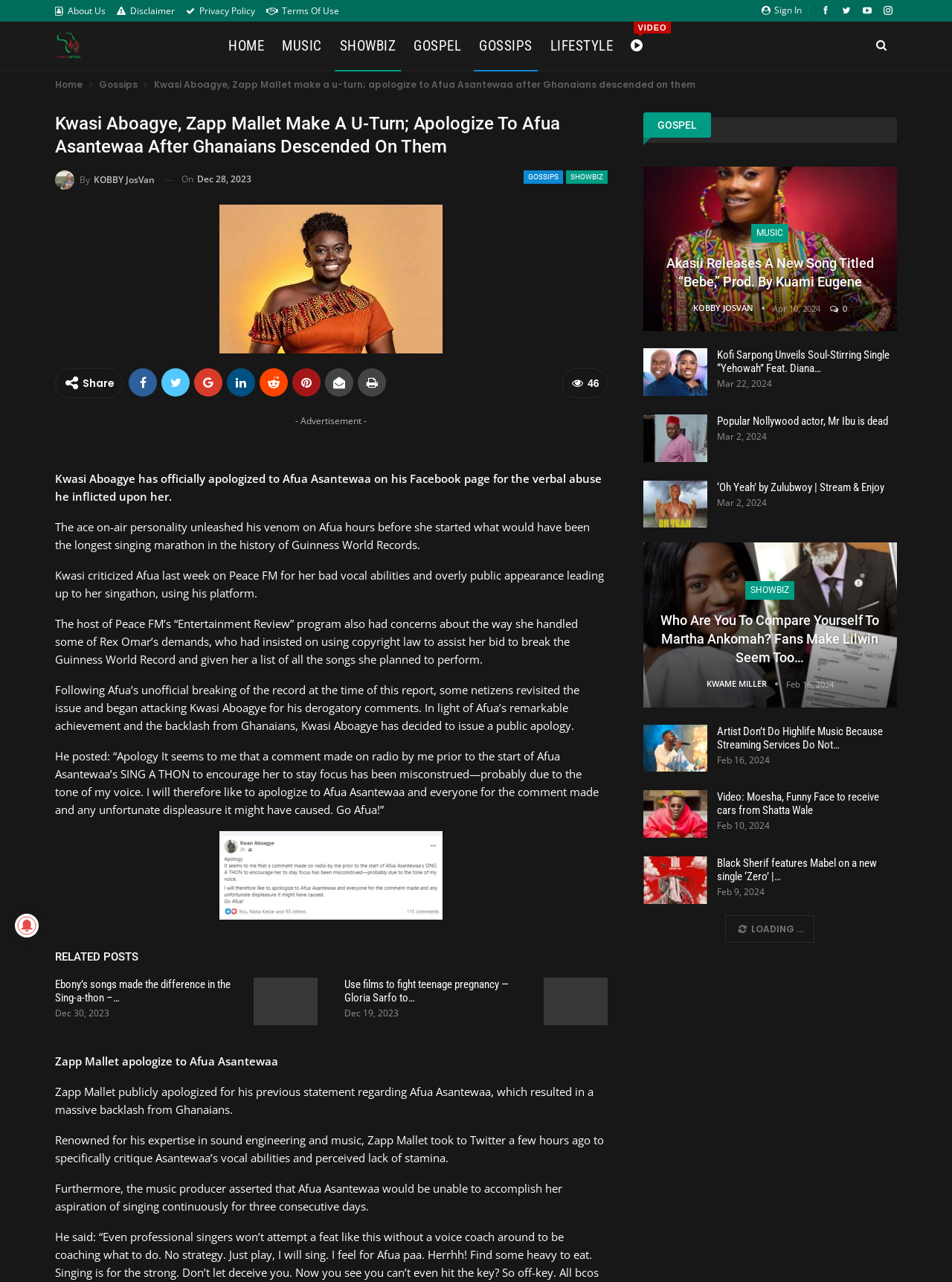Identify the bounding box coordinates of the clickable region to carry out the given instruction: "Click on the 'HOME' link".

[0.235, 0.017, 0.283, 0.055]